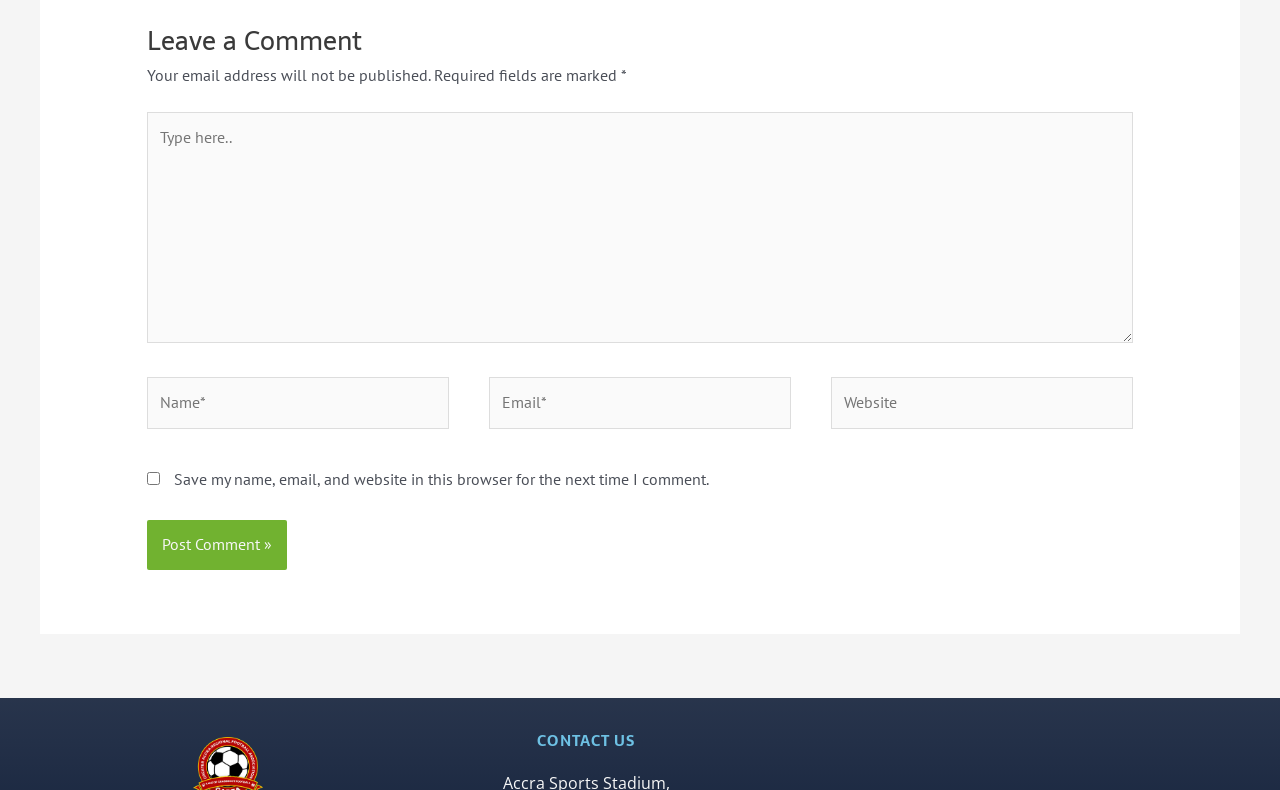Highlight the bounding box of the UI element that corresponds to this description: "Delamination of stucco".

None